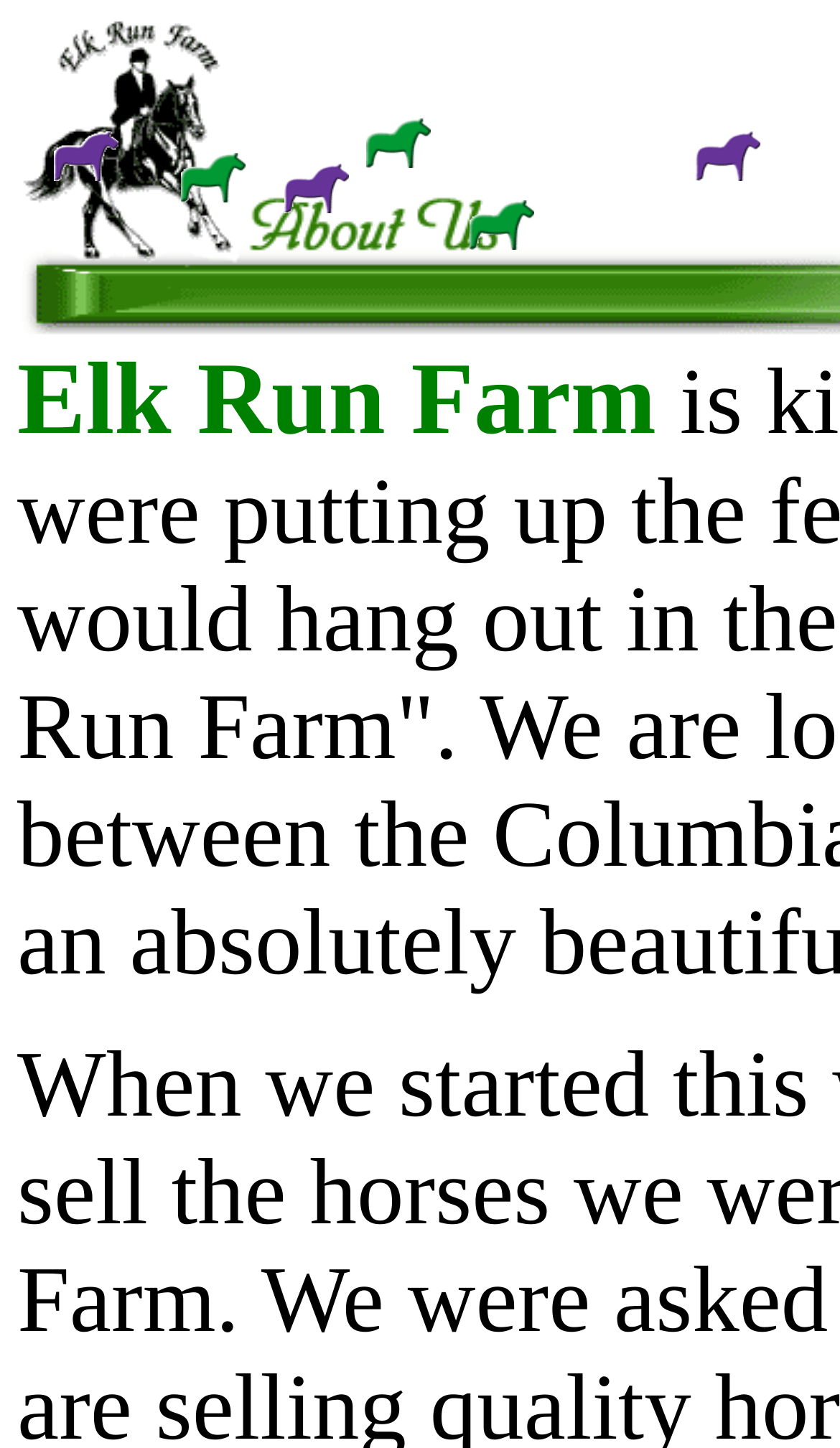Give a complete and precise description of the webpage's appearance.

The webpage is about Elk Run Farm, which breeds quality warmbloods with a sense of humor. At the top of the page, there are six images arranged horizontally, taking up most of the width. The images are evenly spaced, with the first one located near the left edge of the page and the last one near the right edge. Below these images, there is a prominent heading that reads "Elk Run Farm", which spans almost the entire width of the page.